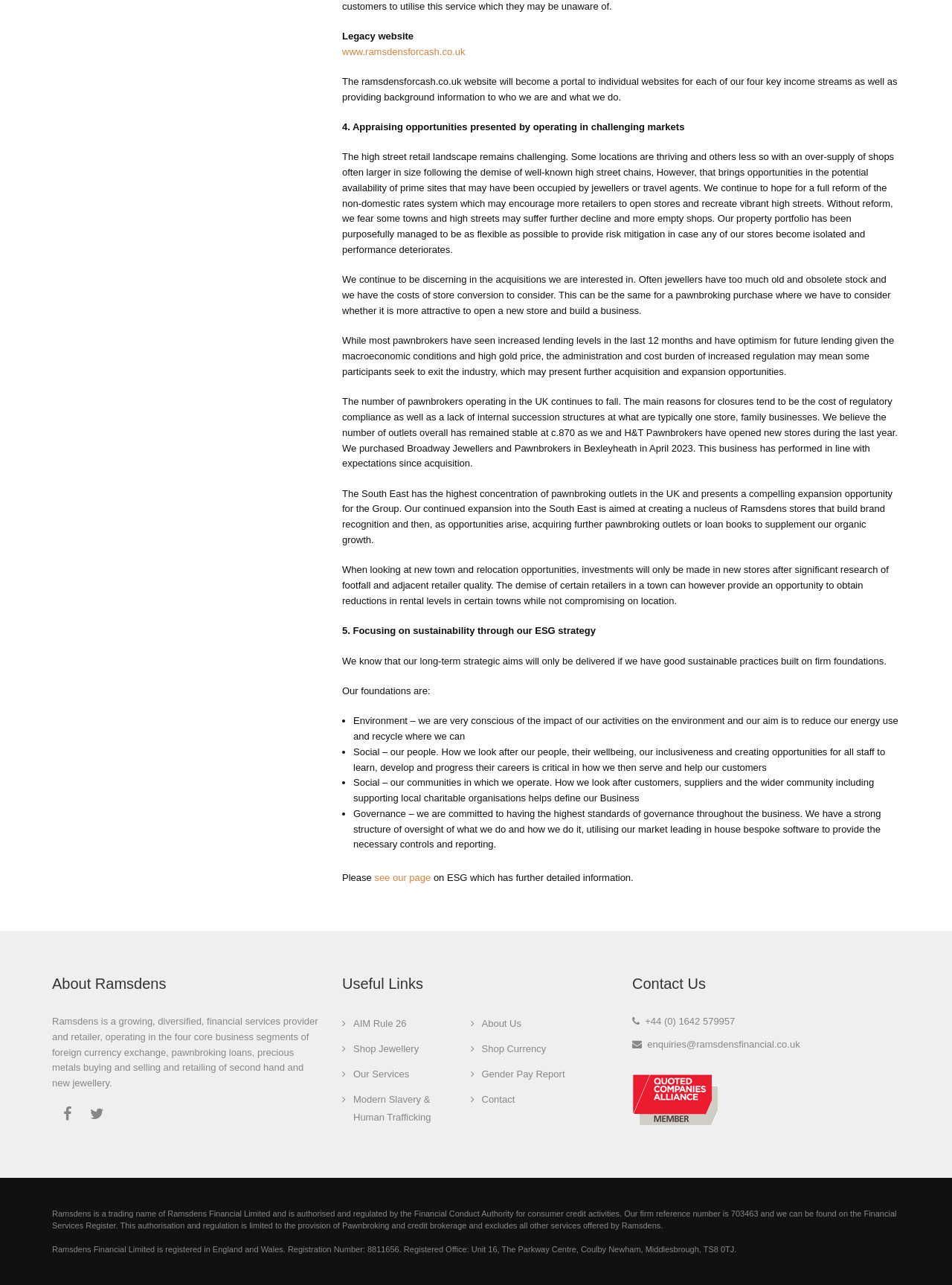Can you provide the bounding box coordinates for the element that should be clicked to implement the instruction: "Click on 'logged in'"?

None